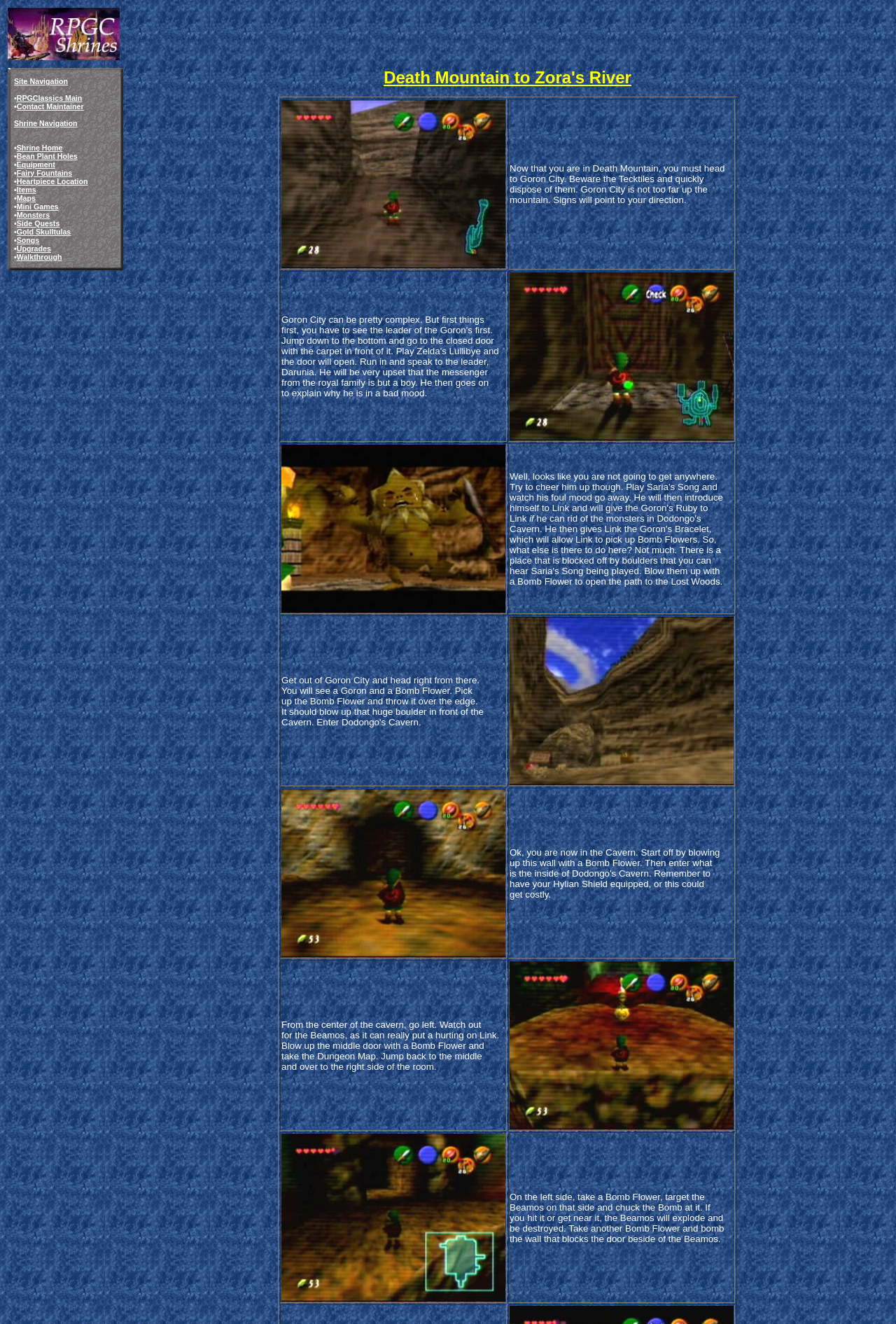What is the location of Goron City?
Examine the screenshot and reply with a single word or phrase.

Death Mountain